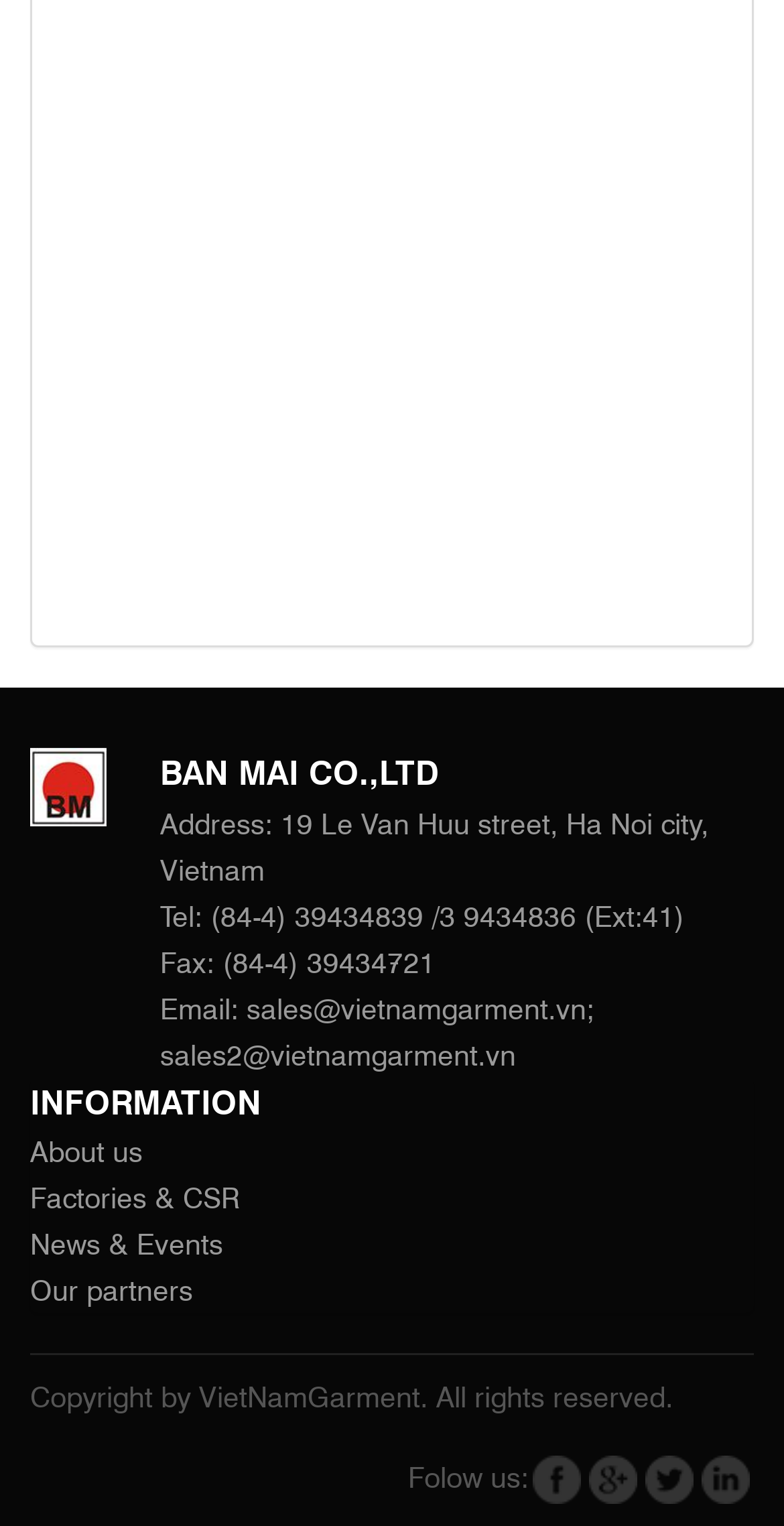From the webpage screenshot, identify the region described by About us. Provide the bounding box coordinates as (top-left x, top-left y, bottom-right x, bottom-right y), with each value being a floating point number between 0 and 1.

[0.038, 0.741, 0.182, 0.765]